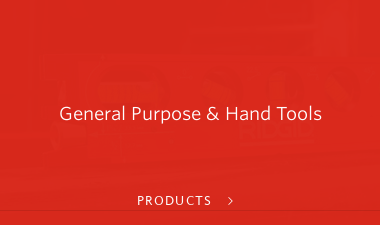Describe the image with as much detail as possible.

The image features a bold, minimalist design with a striking red background that highlights the text "General Purpose & Hand Tools." This text emphasizes the wide range of versatile tools designed for various tasks, showcasing their reliability and ruggedness, which are core traits associated with RIDGID®'s product line. Below, a subtle "PRODUCTS" call-to-action encourages users to explore further. The overall aesthetic conveys a professional and durable quality, aligning with the brand's reputation in the tools and equipment industry.